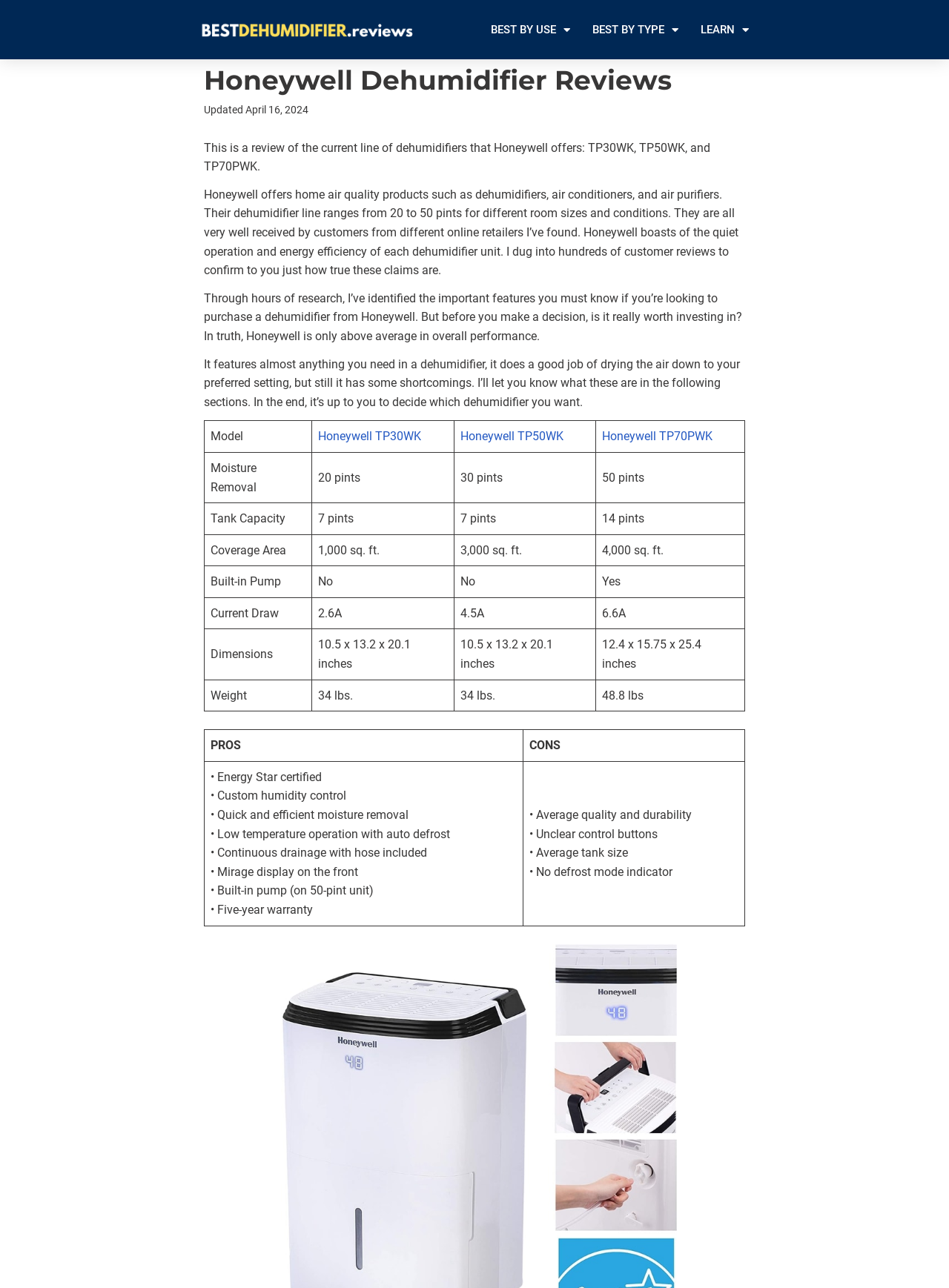Carefully observe the image and respond to the question with a detailed answer:
What is the moisture removal capacity of TP50WK?

According to the table, the moisture removal capacity of TP50WK is 30 pints, which is mentioned in the 'Moisture Removal' column of the table.